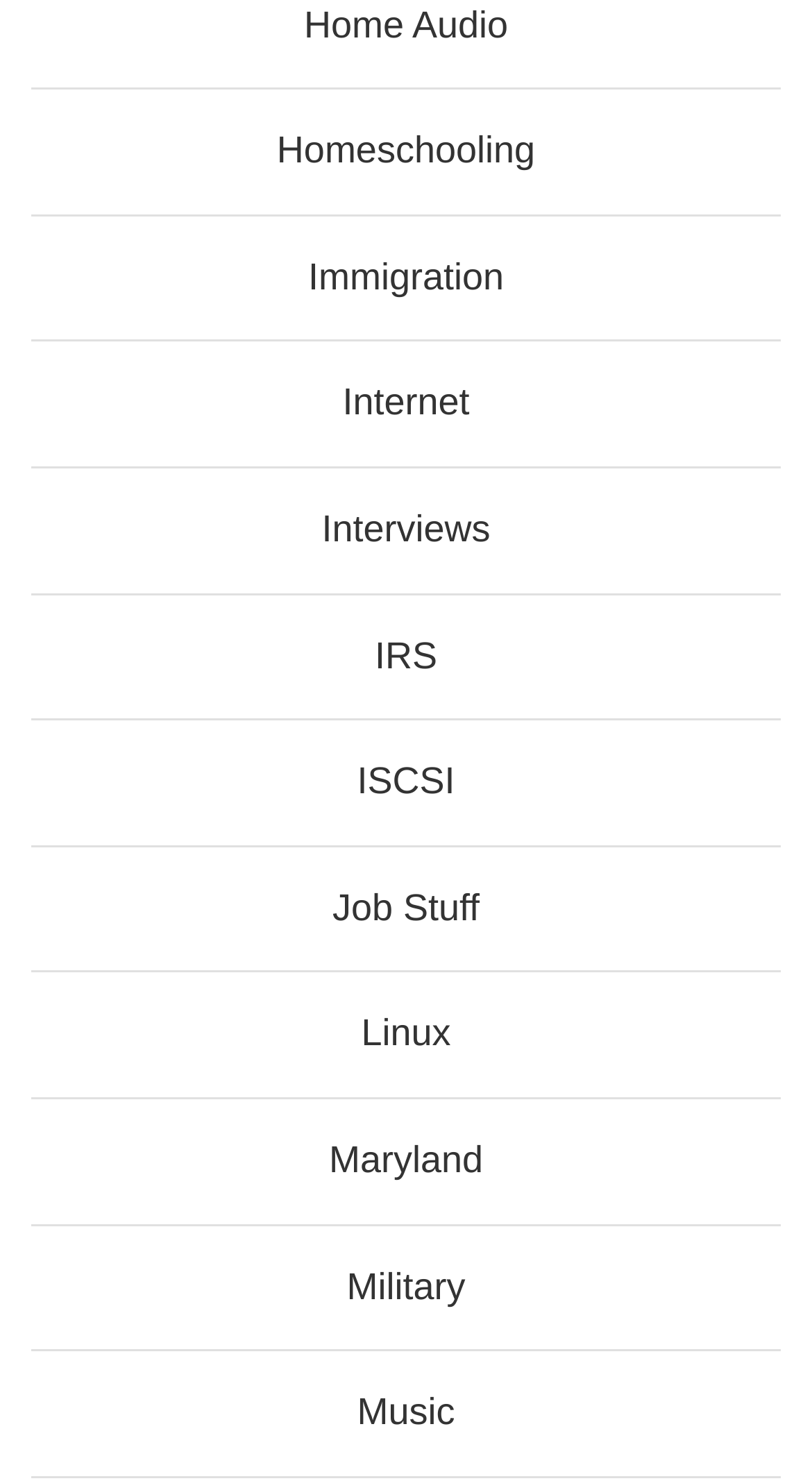How many links are on the webpage?
Identify the answer in the screenshot and reply with a single word or phrase.

12